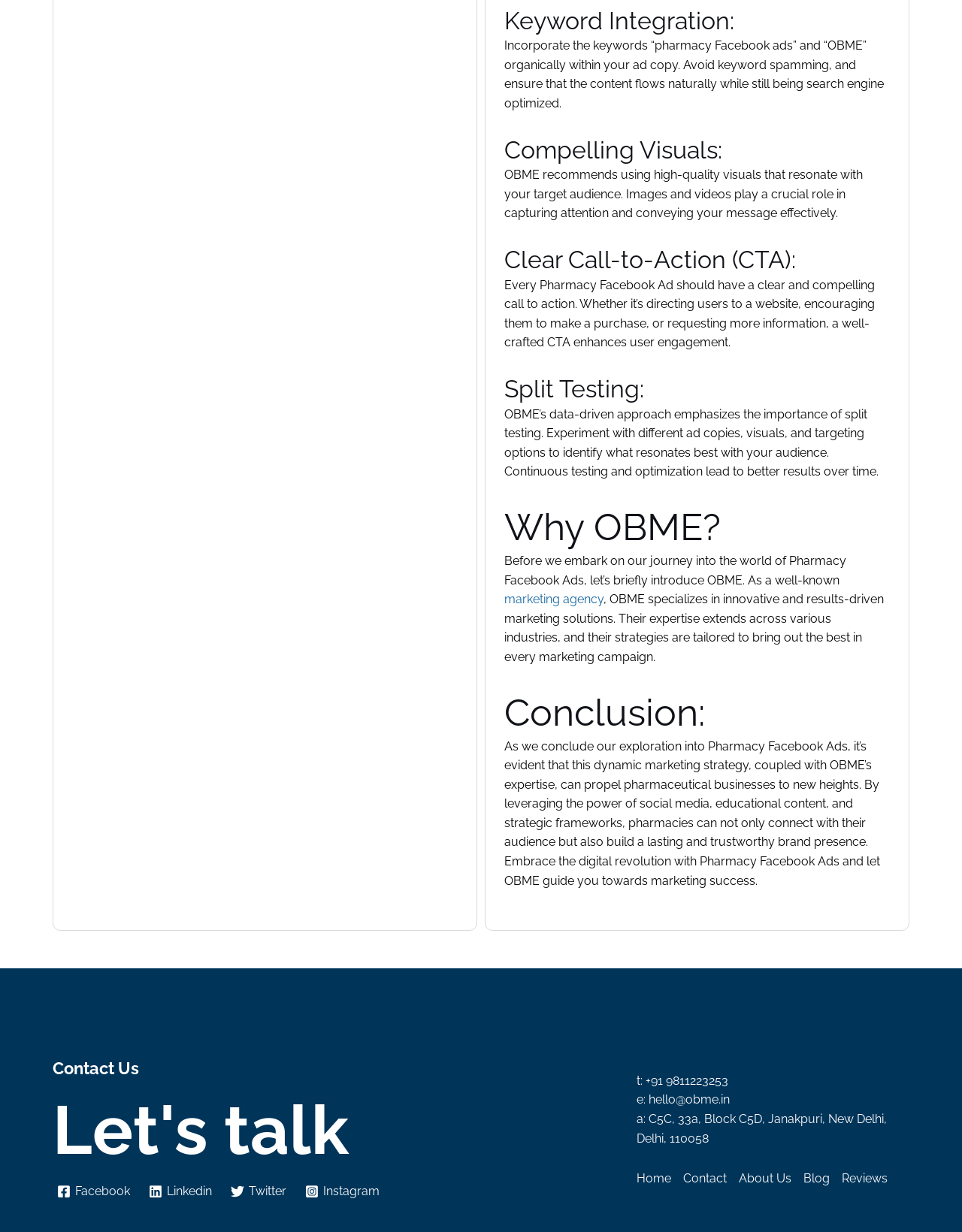Show me the bounding box coordinates of the clickable region to achieve the task as per the instruction: "Click on the 'marketing agency' link".

[0.524, 0.481, 0.627, 0.492]